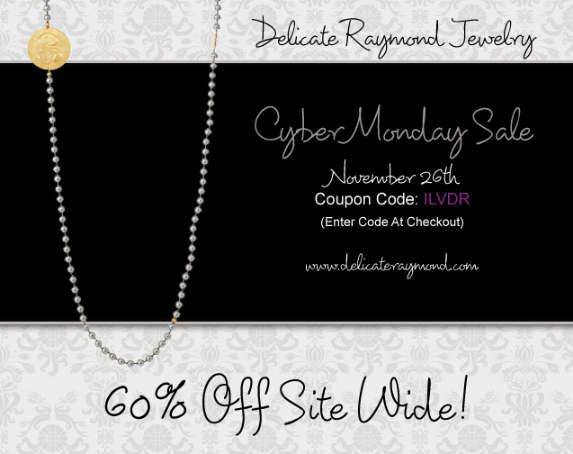Use a single word or phrase to answer the question:
What is the coupon code to be used at checkout?

ILVDR